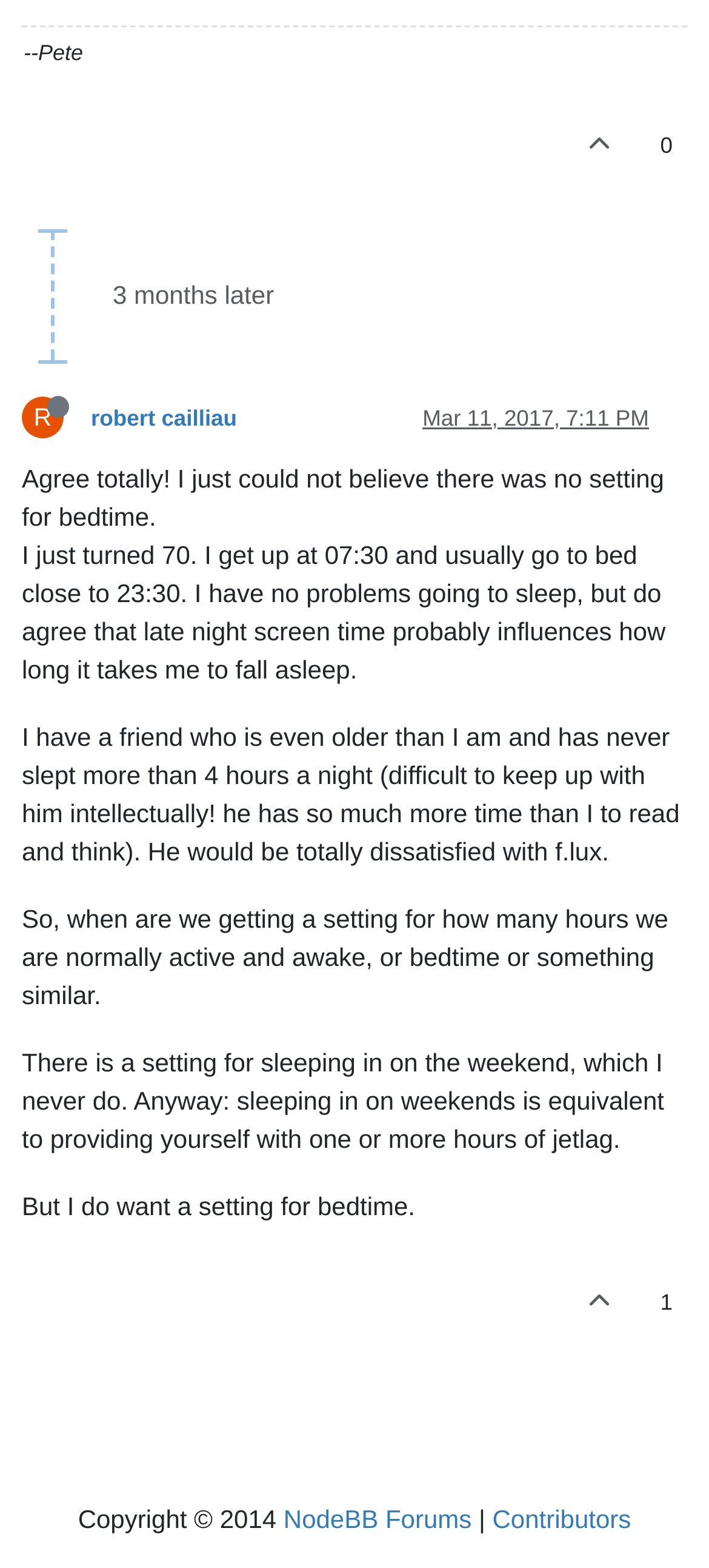Please analyze the image and provide a thorough answer to the question:
What is the user's bedtime?

The user mentioned that they usually go to bed close to 23:30, which can be found in the StaticText element with ID 269.